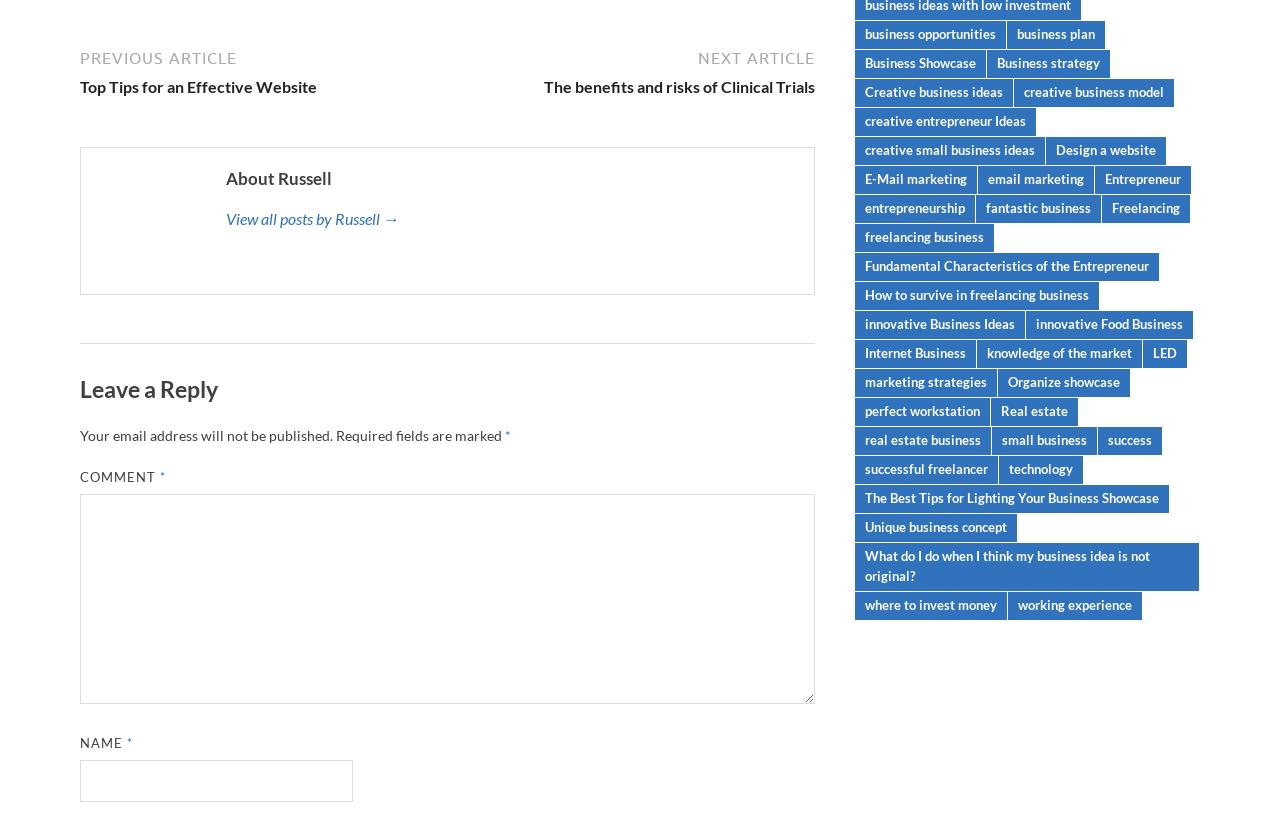What is the purpose of the textbox with the label 'COMMENT *'?
Look at the image and answer the question using a single word or phrase.

To leave a comment